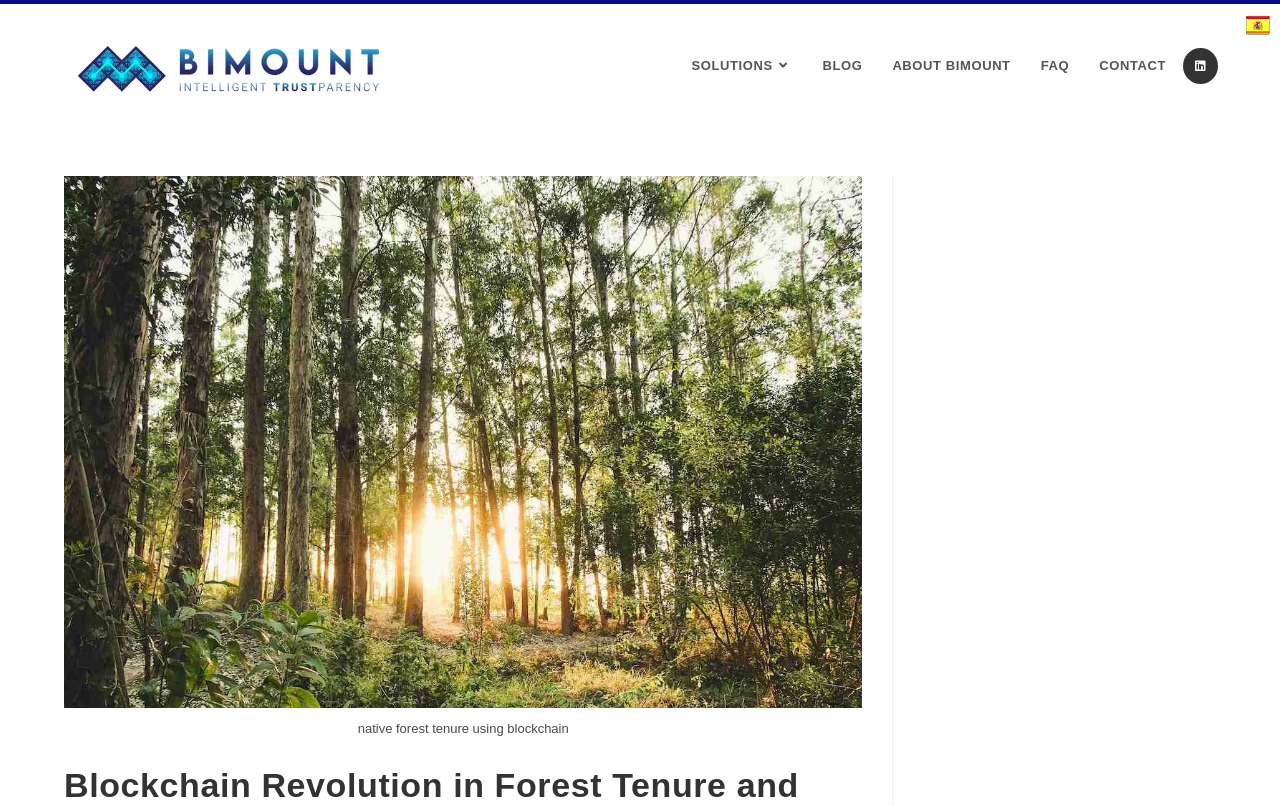Using the given element description, provide the bounding box coordinates (top-left x, top-left y, bottom-right x, bottom-right y) for the corresponding UI element in the screenshot: alt="Spain" title="Spain"

[0.973, 0.012, 0.992, 0.049]